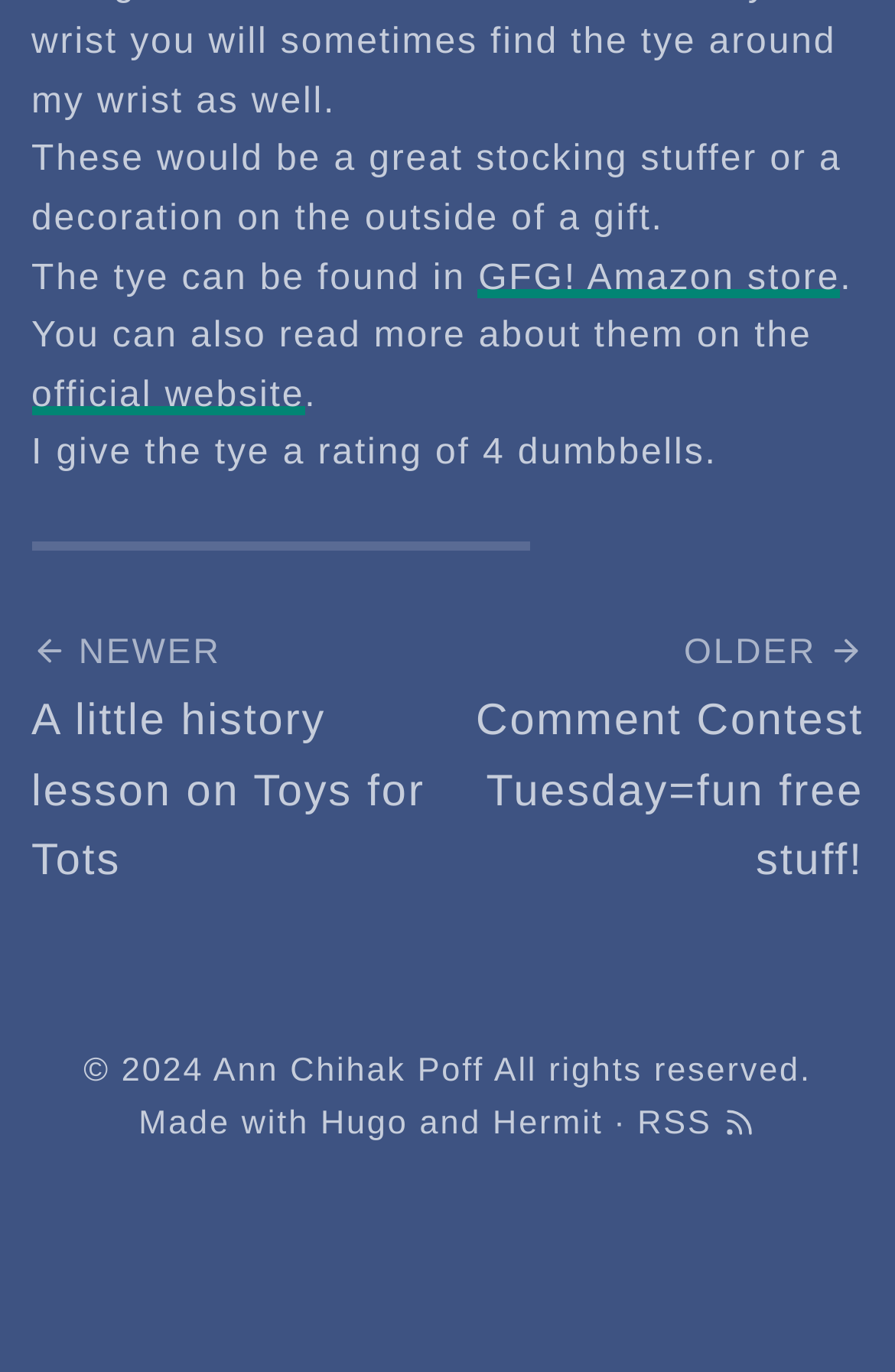From the given element description: "Ann Chihak Poff", find the bounding box for the UI element. Provide the coordinates as four float numbers between 0 and 1, in the order [left, top, right, bottom].

[0.238, 0.768, 0.541, 0.795]